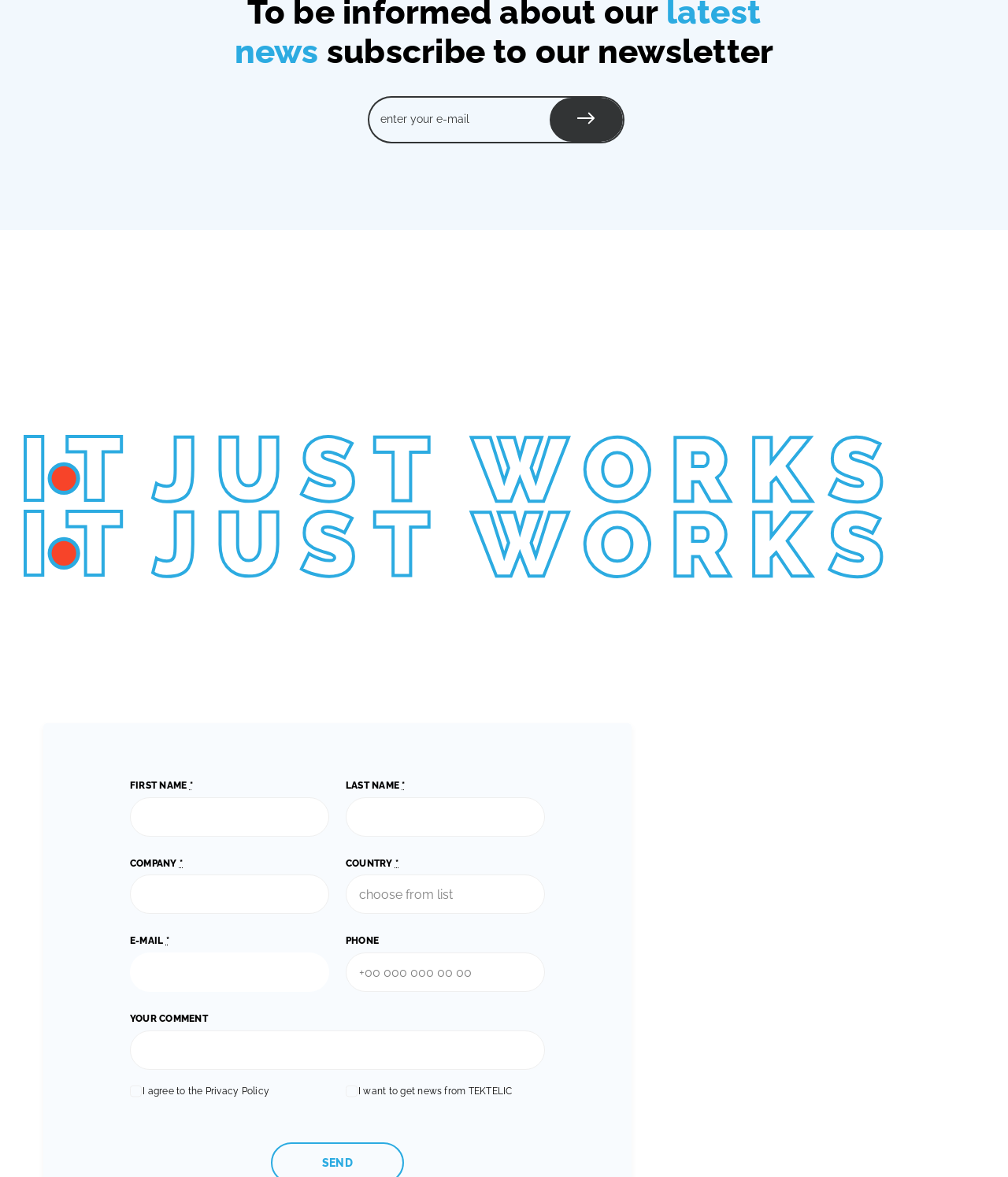Please identify the bounding box coordinates of where to click in order to follow the instruction: "click the submit button".

[0.211, 0.62, 0.269, 0.653]